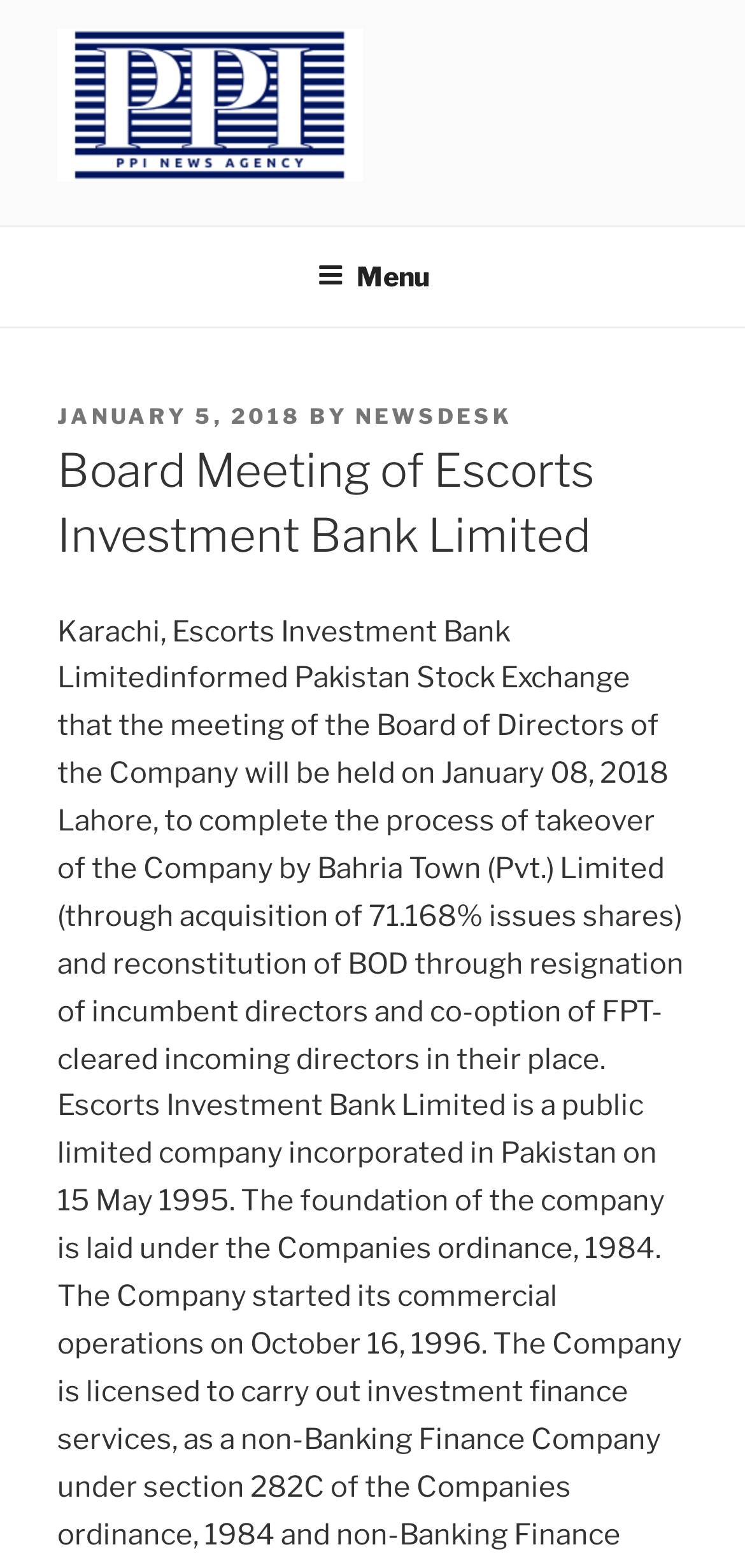What is the date of the board meeting?
Look at the image and respond with a single word or a short phrase.

January 08, 2018